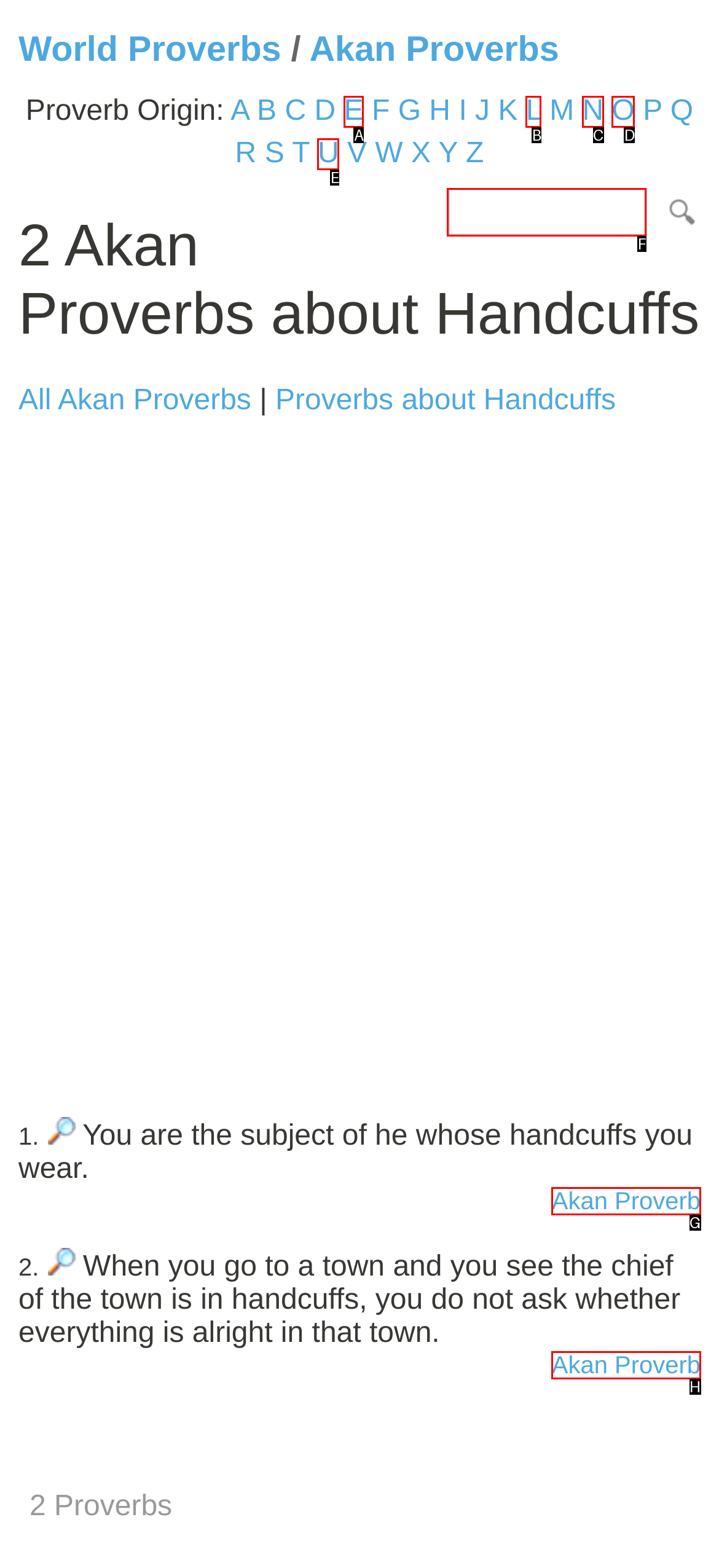Determine which HTML element best suits the description: Akan Proverb. Reply with the letter of the matching option.

H